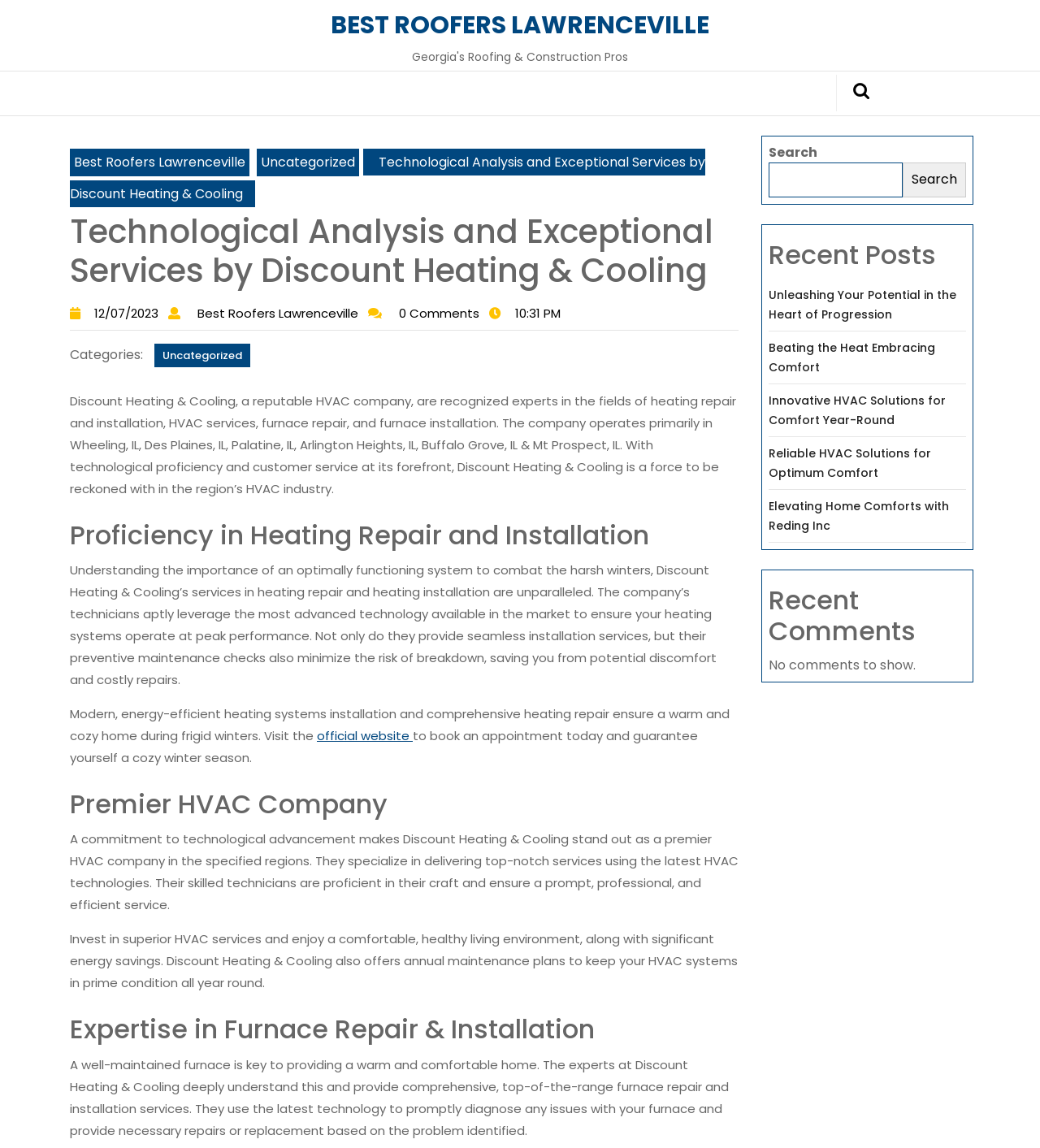Locate the heading on the webpage and return its text.

Technological Analysis and Exceptional Services by Discount Heating & Cooling